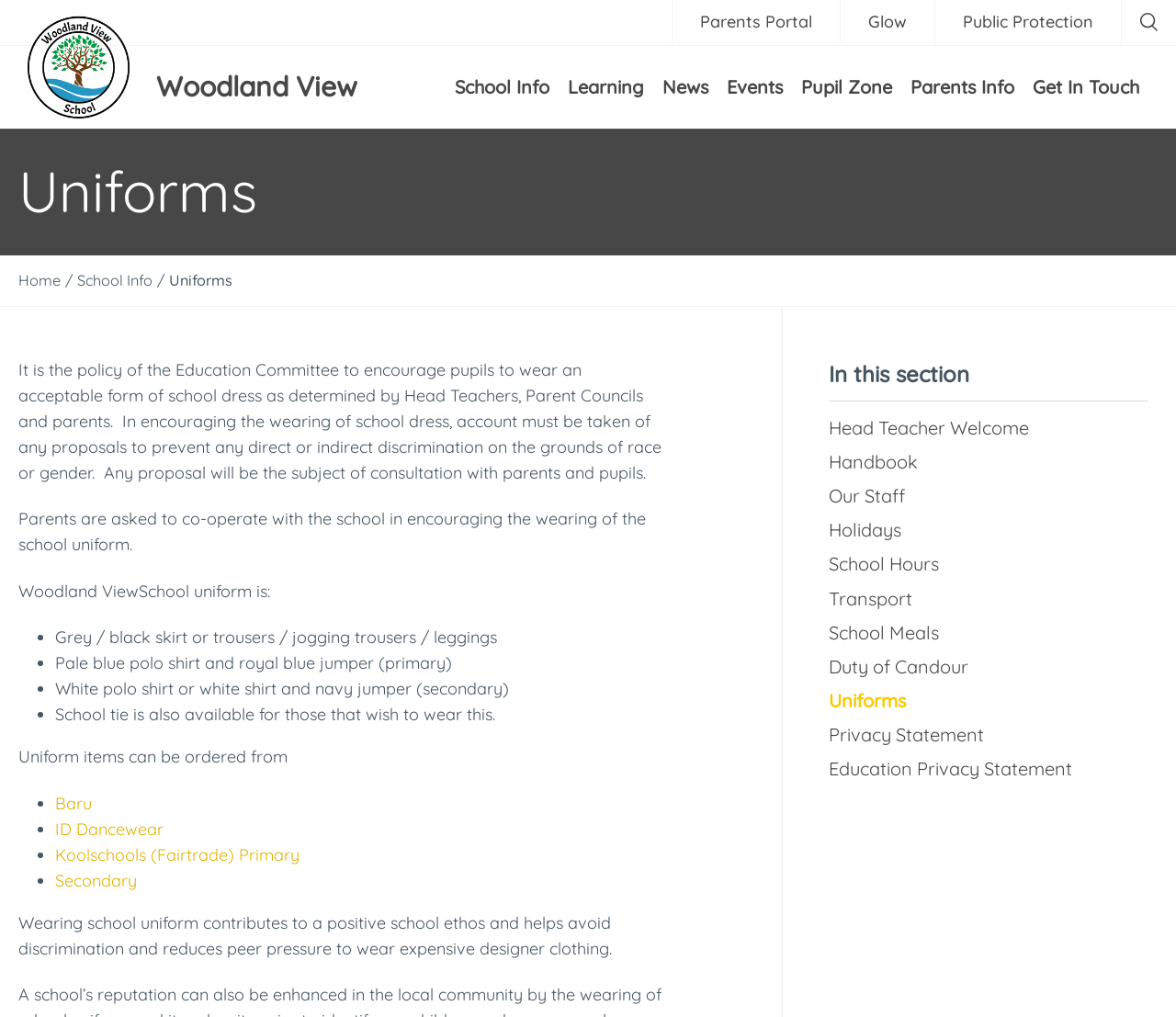Find the bounding box of the UI element described as follows: "Head Teacher Welcome".

[0.704, 0.404, 0.977, 0.437]